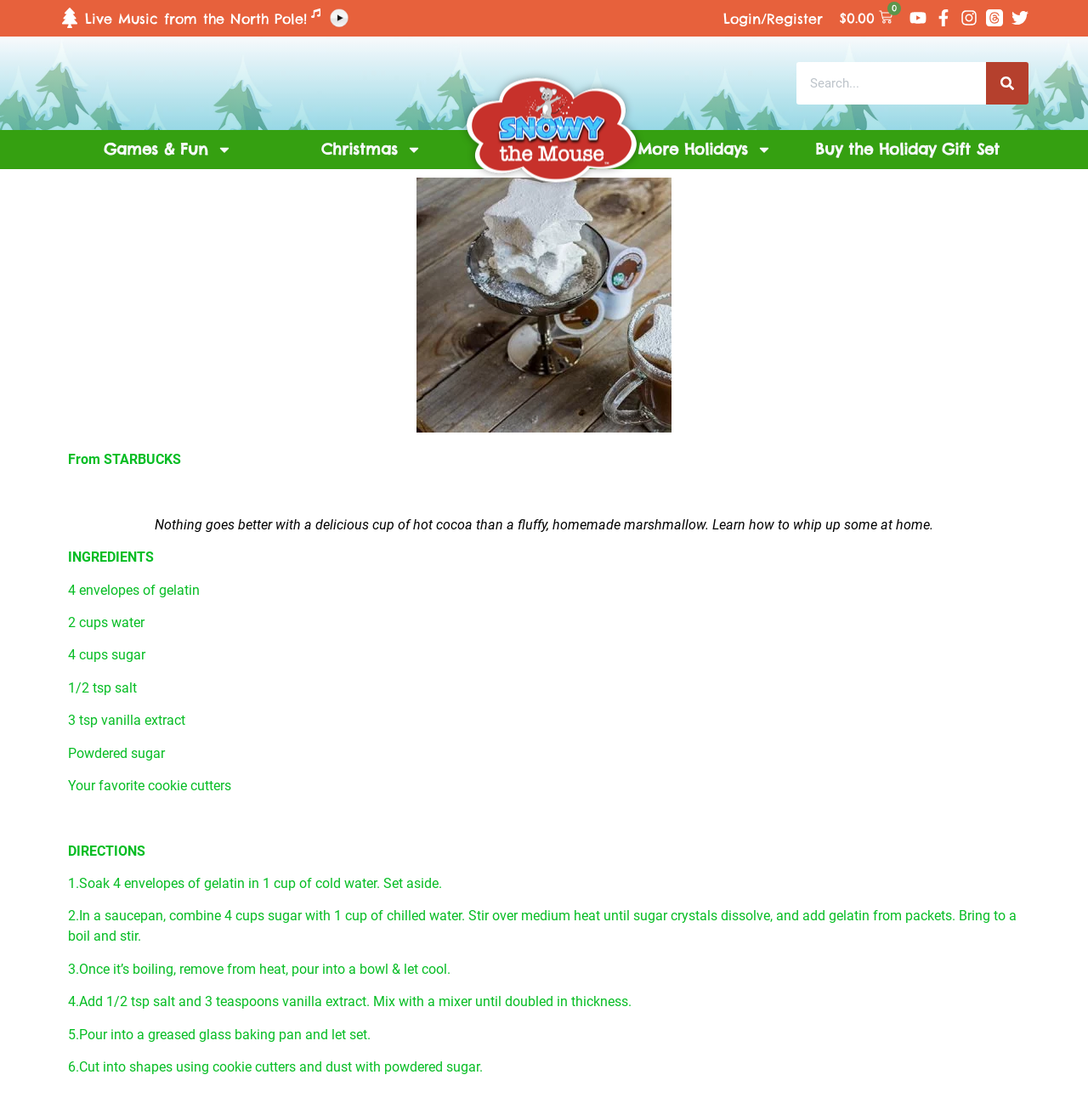Refer to the screenshot and give an in-depth answer to this question: How many cups of sugar are required for the recipe?

The recipe lists '4 cups sugar' as one of the ingredients, which is a significant amount of sugar required to make the homemade marshmallows.